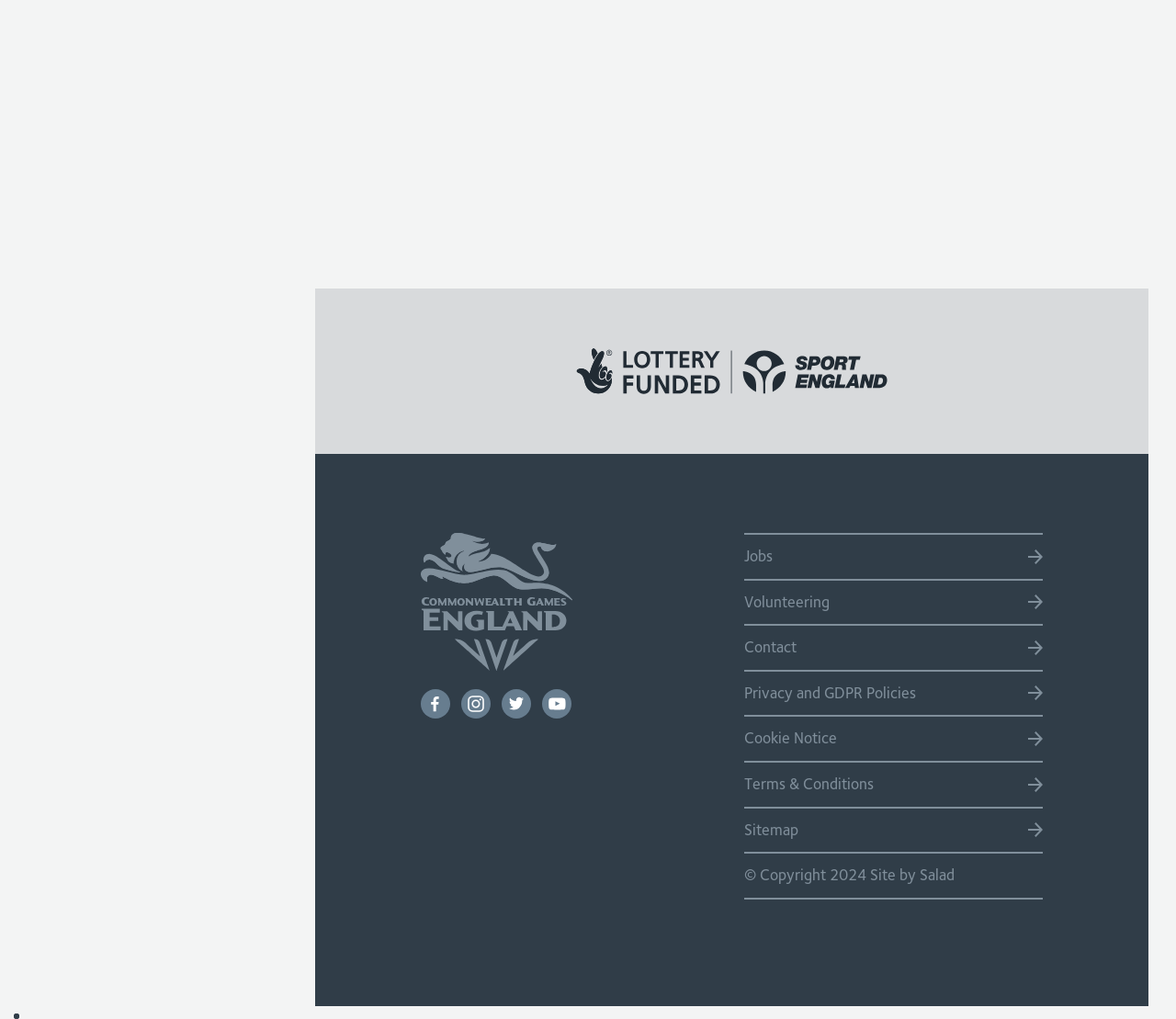Carefully examine the image and provide an in-depth answer to the question: What is the main topic of the images at the top?

The images at the top of the webpage feature individuals, likely athletes, with captions mentioning their names and stories. The context suggests that the main topic of these images is sports.